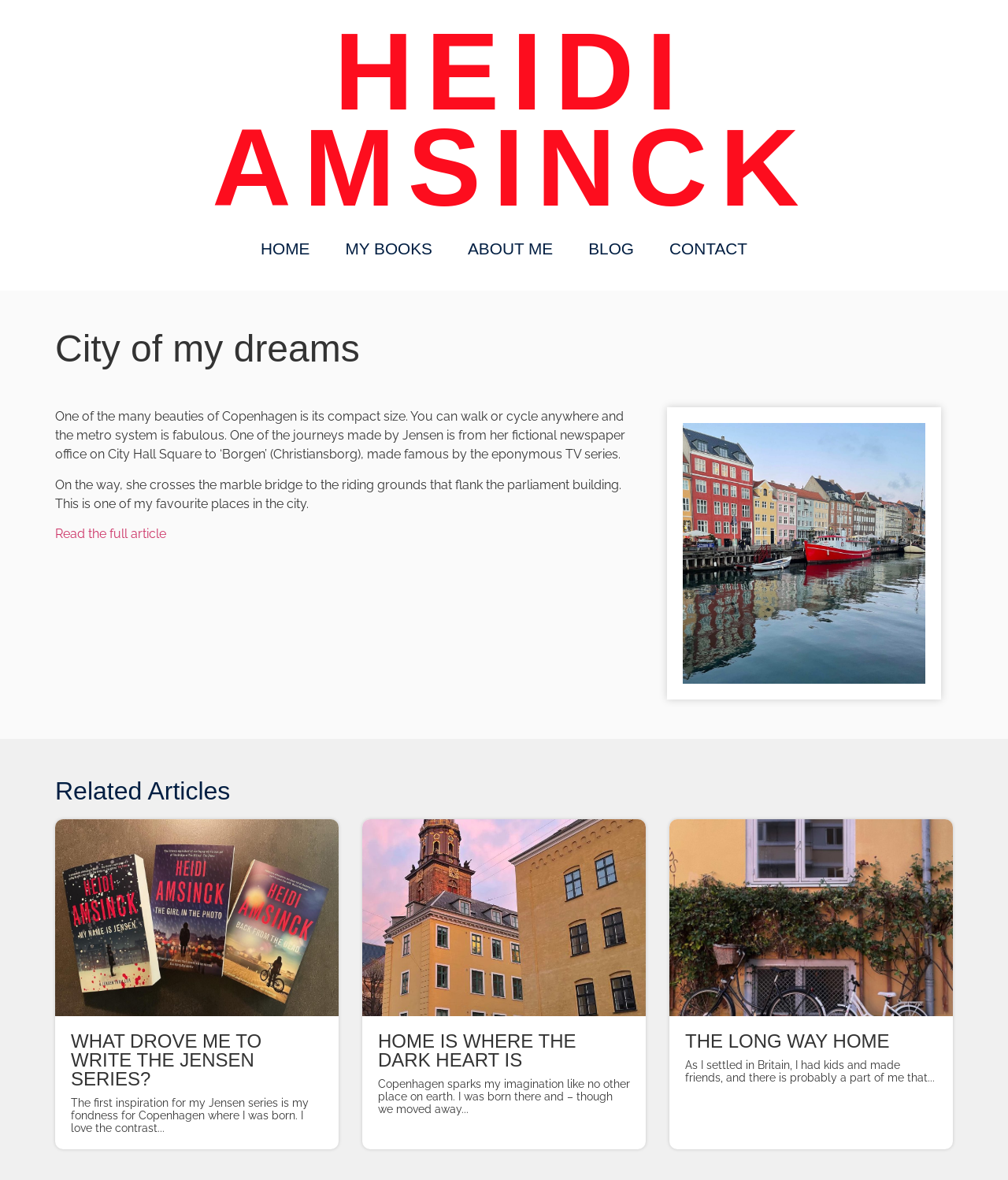Construct a comprehensive description capturing every detail on the webpage.

The webpage is about Heidi Amsinck, an author, and her connection to Copenhagen. At the top, there is a heading with her name, accompanied by a link to her profile. Below this, there is a navigation menu with links to different sections of the website, including "HOME", "MY BOOKS", "ABOUT ME", "BLOG", and "CONTACT".

The main content of the page is divided into two sections. The first section has a heading "City of my dreams" and describes the beauty of Copenhagen, highlighting its compact size and efficient metro system. The text also mentions a journey made by a character named Jensen, who walks from City Hall Square to Christiansborg, a famous location from a TV series.

Below this, there is a link to read the full article. The second section has a heading "Related Articles" and features three links to separate articles. The first article is about what inspired Heidi Amsinck to write the Jensen series, and it mentions her fondness for Copenhagen. The second article is about how Copenhagen sparks her imagination, and the third article is about her experience settling in Britain.

Each of the related articles has a heading and a brief summary, with a link to read more. The articles are arranged in a column, with the first article at the top and the third article at the bottom. Overall, the webpage has a clean and organized layout, with clear headings and concise text.